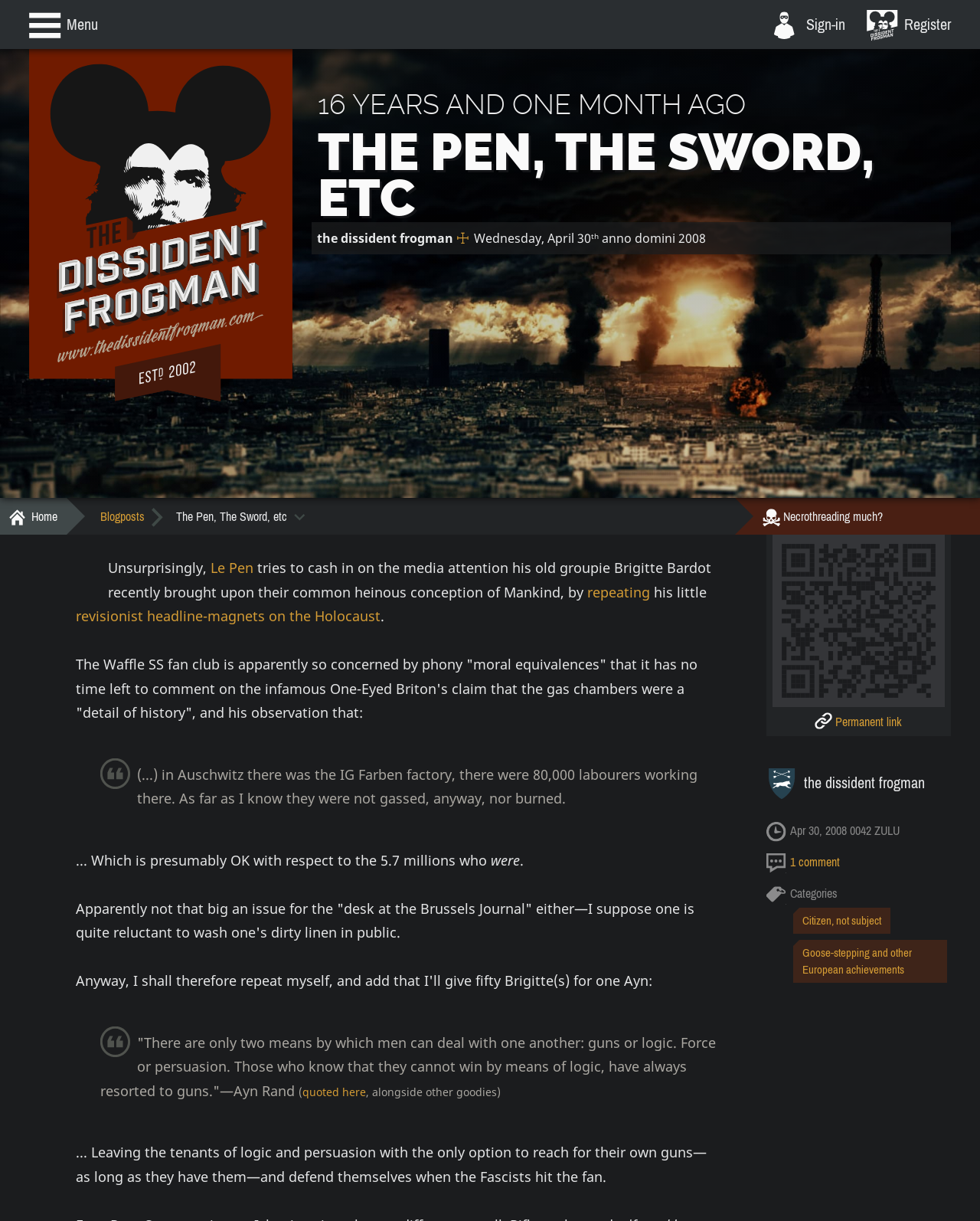What is the URL of the QR code?
Can you give a detailed and elaborate answer to the question?

The URL of the QR code can be found in the image element with the attribute 'QRcode url' which contains the URL 'https://thedissidentfrogman.com/blog/link/the-pen-the-sword-etc'.